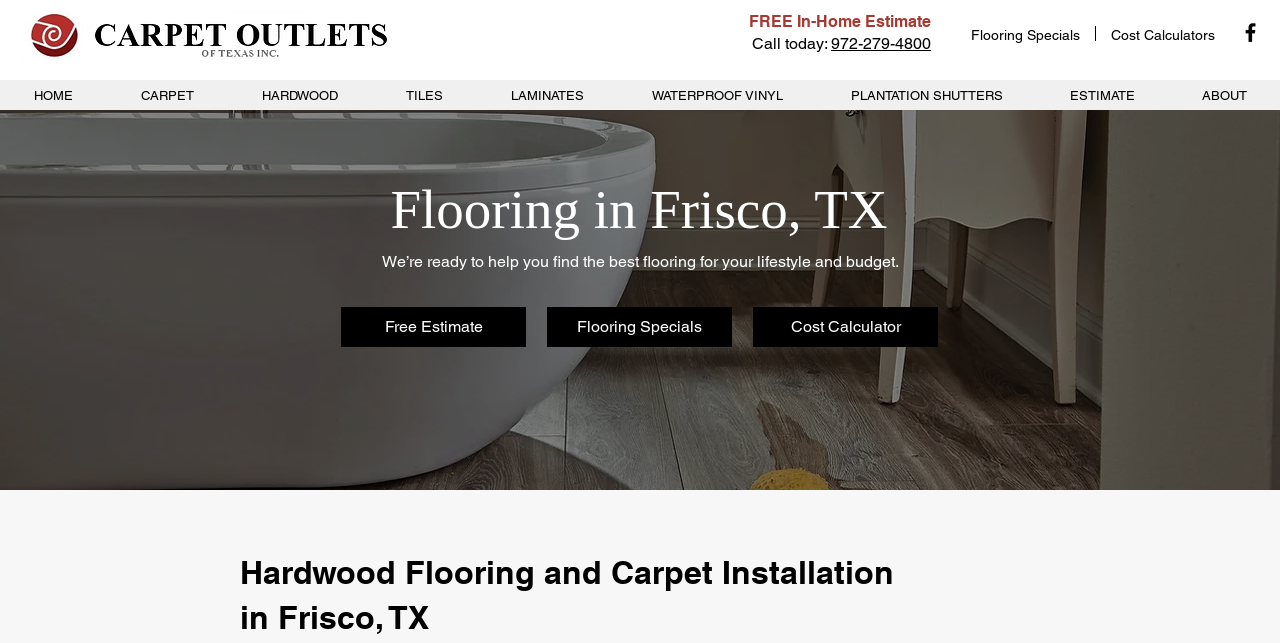Give a one-word or phrase response to the following question: What type of flooring is mentioned in the main heading?

Hardwood Flooring and Carpet